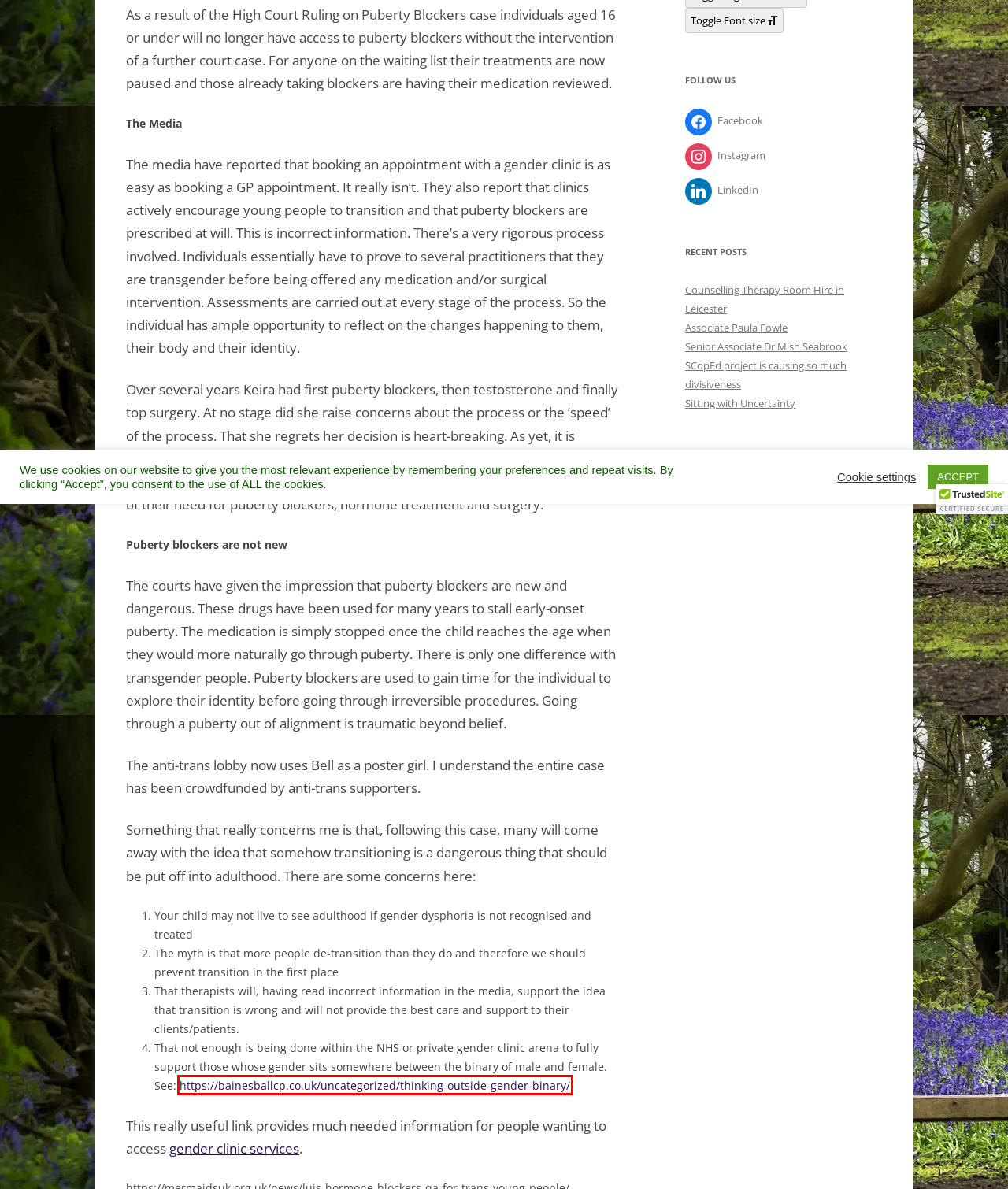Please examine the screenshot provided, which contains a red bounding box around a UI element. Select the webpage description that most accurately describes the new page displayed after clicking the highlighted element. Here are the candidates:
A. Sitting with Uncertainty - Baines-Ball & Associates: Leicester
B. Employee Counselling - Baines-Ball & Associates: Leicester
C. Counselling Therapy Room Hire in Leicester - Baines-Ball & Associates: Leicester
D. Homepage - Mermaids
E. SCopEd project is causing so much divisiveness - Baines-Ball & Associates: Leicester
F. Title - Baines-Ball & Associates: Leicester
G. Bell v Tavistock Archives - Baines-Ball & Associates: Leicester
H. Thinking Outside Gender Binary - Baines-Ball & Associates: Leicester

H